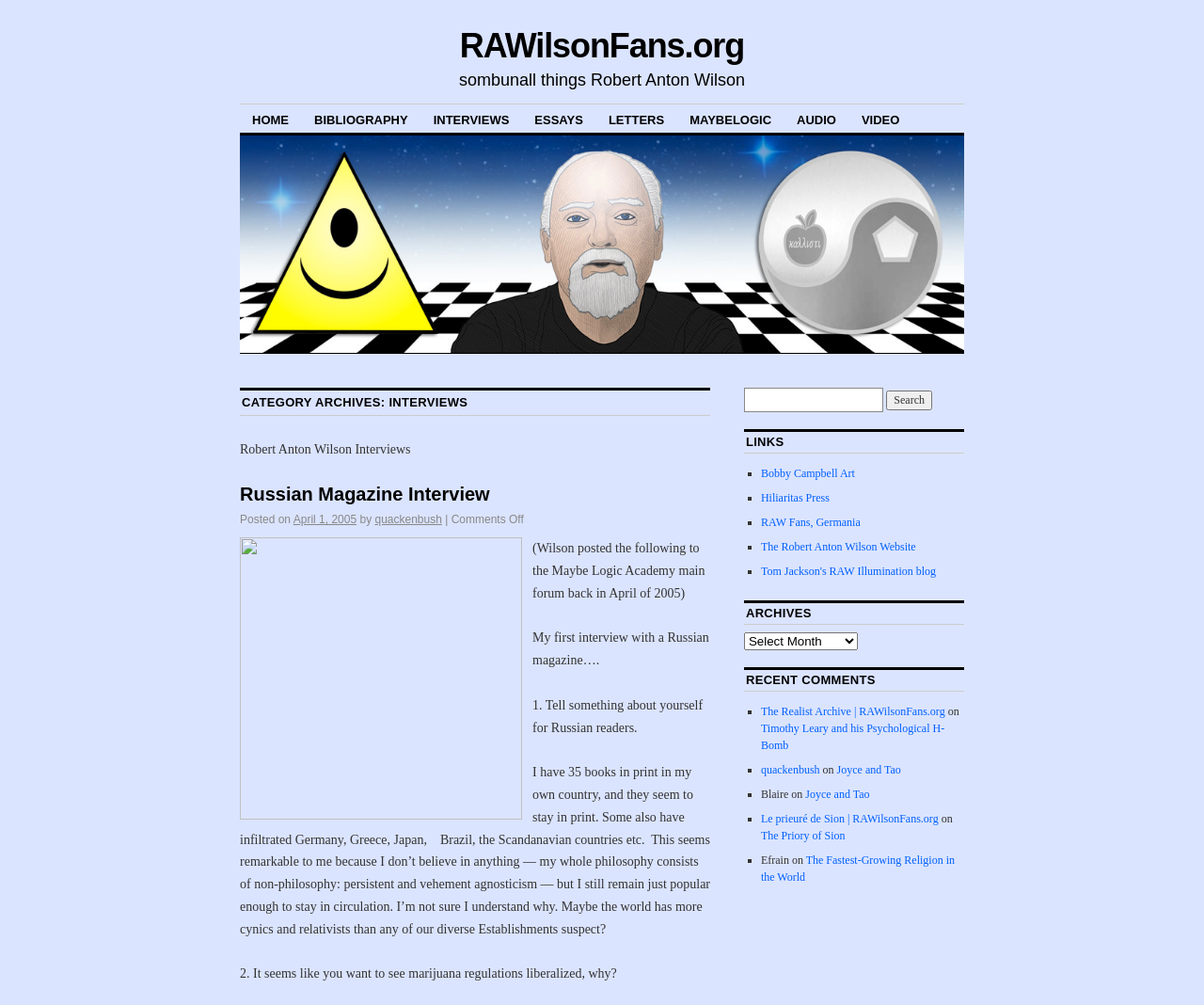Based on the element description "The Robert Anton Wilson Website", predict the bounding box coordinates of the UI element.

[0.632, 0.537, 0.761, 0.55]